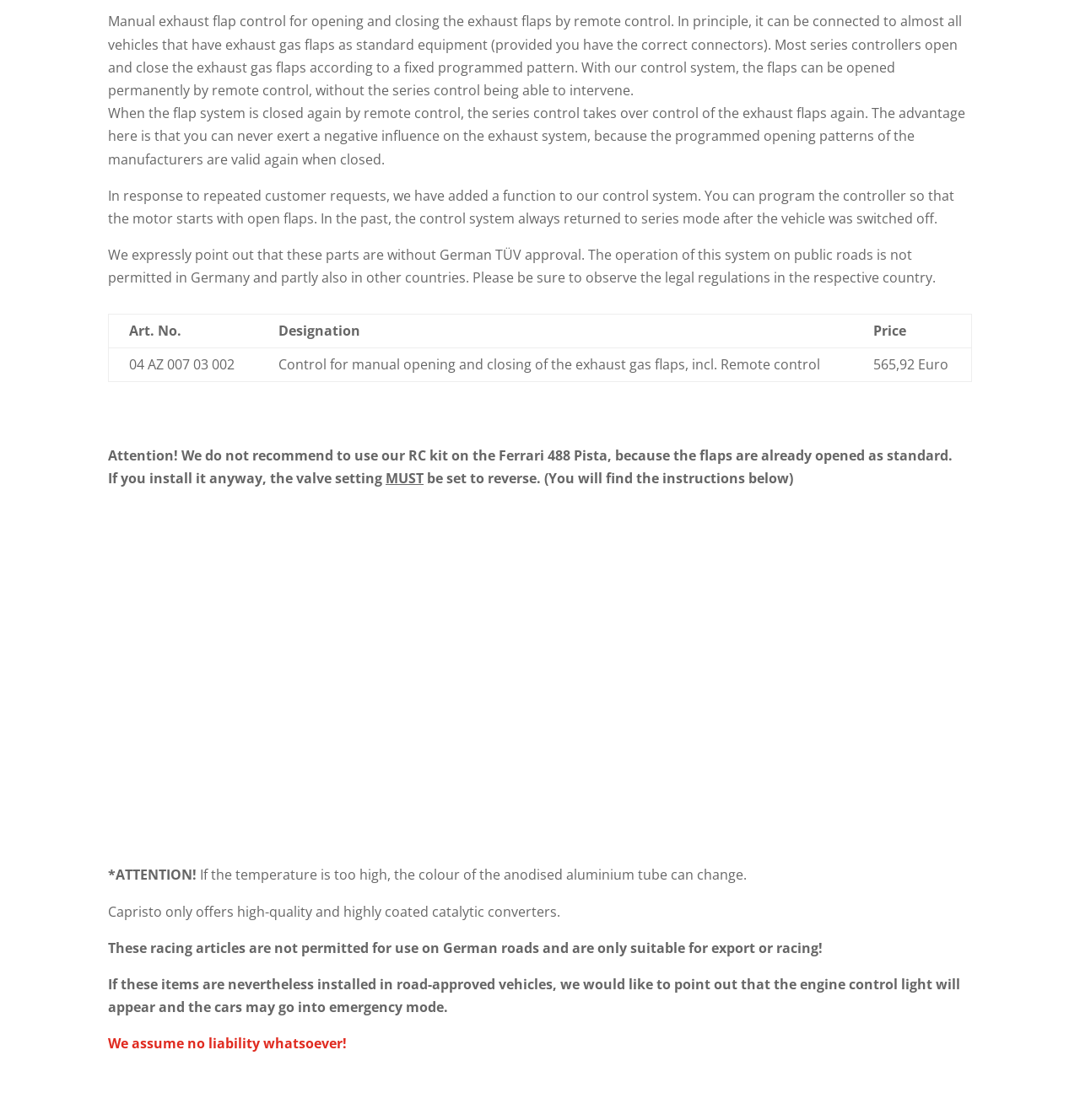Find the bounding box of the element with the following description: "Weed Management". The coordinates must be four float numbers between 0 and 1, formatted as [left, top, right, bottom].

None